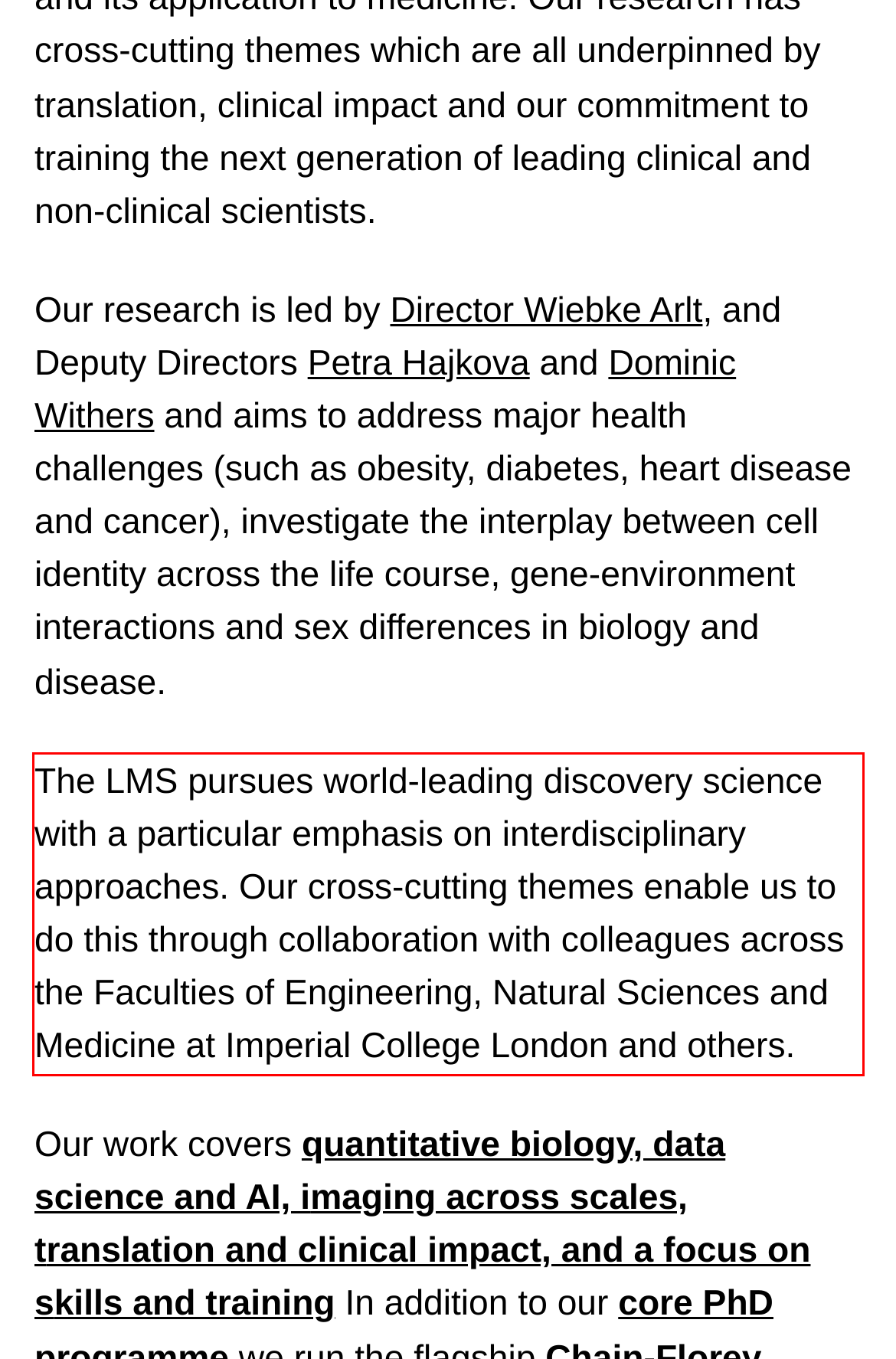Given the screenshot of a webpage, identify the red rectangle bounding box and recognize the text content inside it, generating the extracted text.

The LMS pursues world-leading discovery science with a particular emphasis on interdisciplinary approaches. Our cross-cutting themes enable us to do this through collaboration with colleagues across the Faculties of Engineering, Natural Sciences and Medicine at Imperial College London and others.